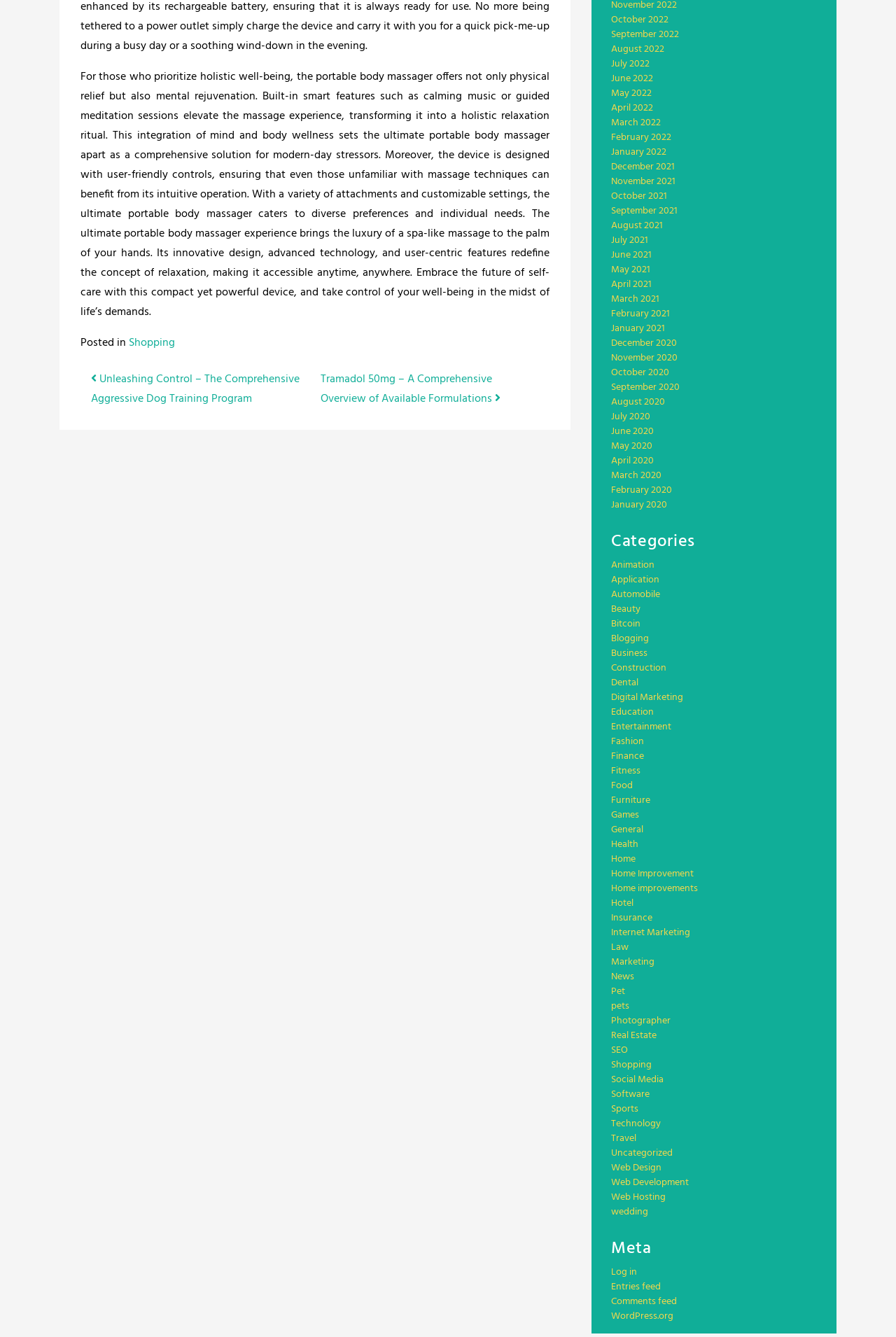Please determine the bounding box coordinates of the element to click on in order to accomplish the following task: "View the 'Unleashing Control – The Comprehensive Aggressive Dog Training Program' article". Ensure the coordinates are four float numbers ranging from 0 to 1, i.e., [left, top, right, bottom].

[0.102, 0.277, 0.334, 0.305]